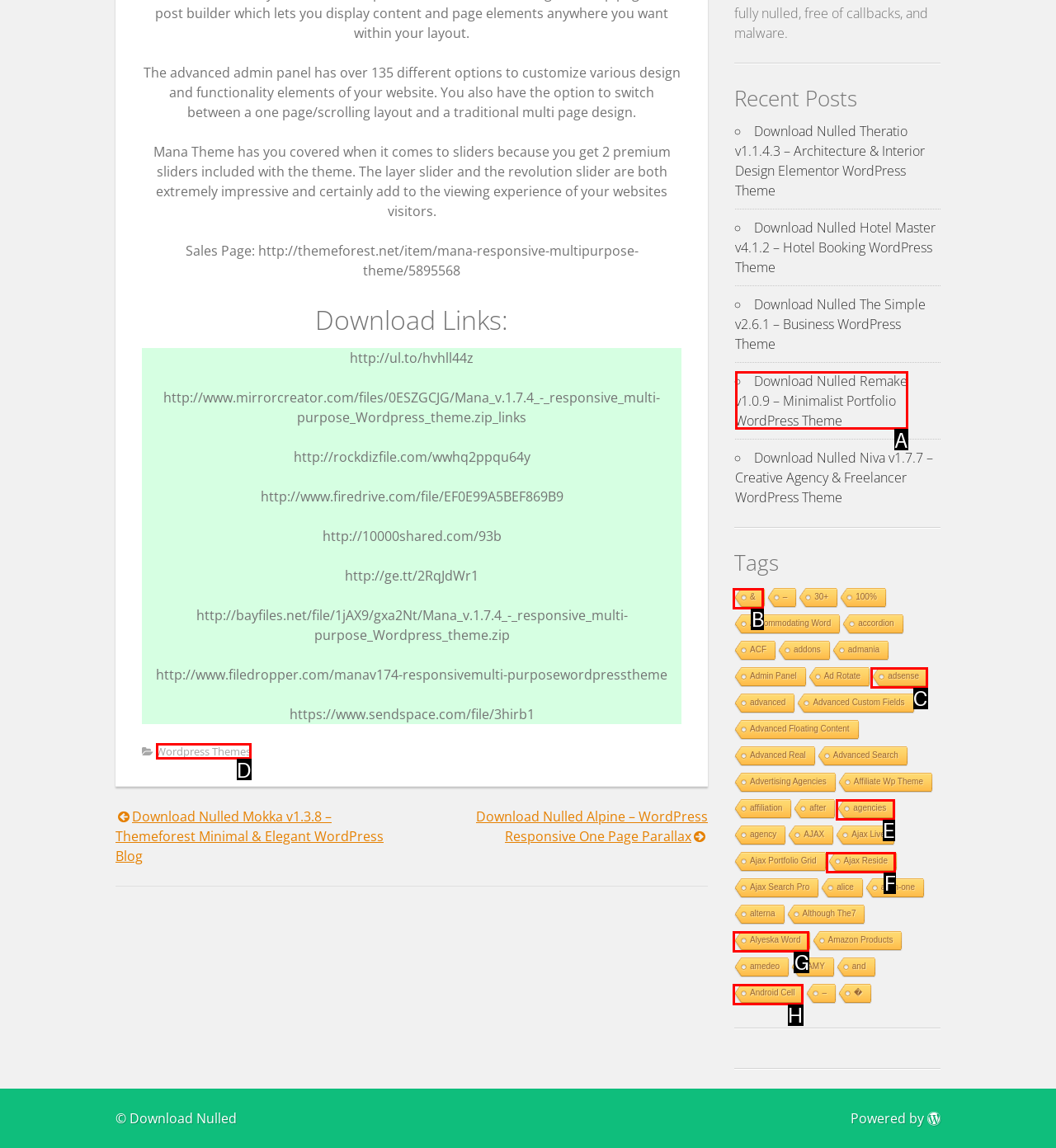Using the element description: Wordpress Themes, select the HTML element that matches best. Answer with the letter of your choice.

D